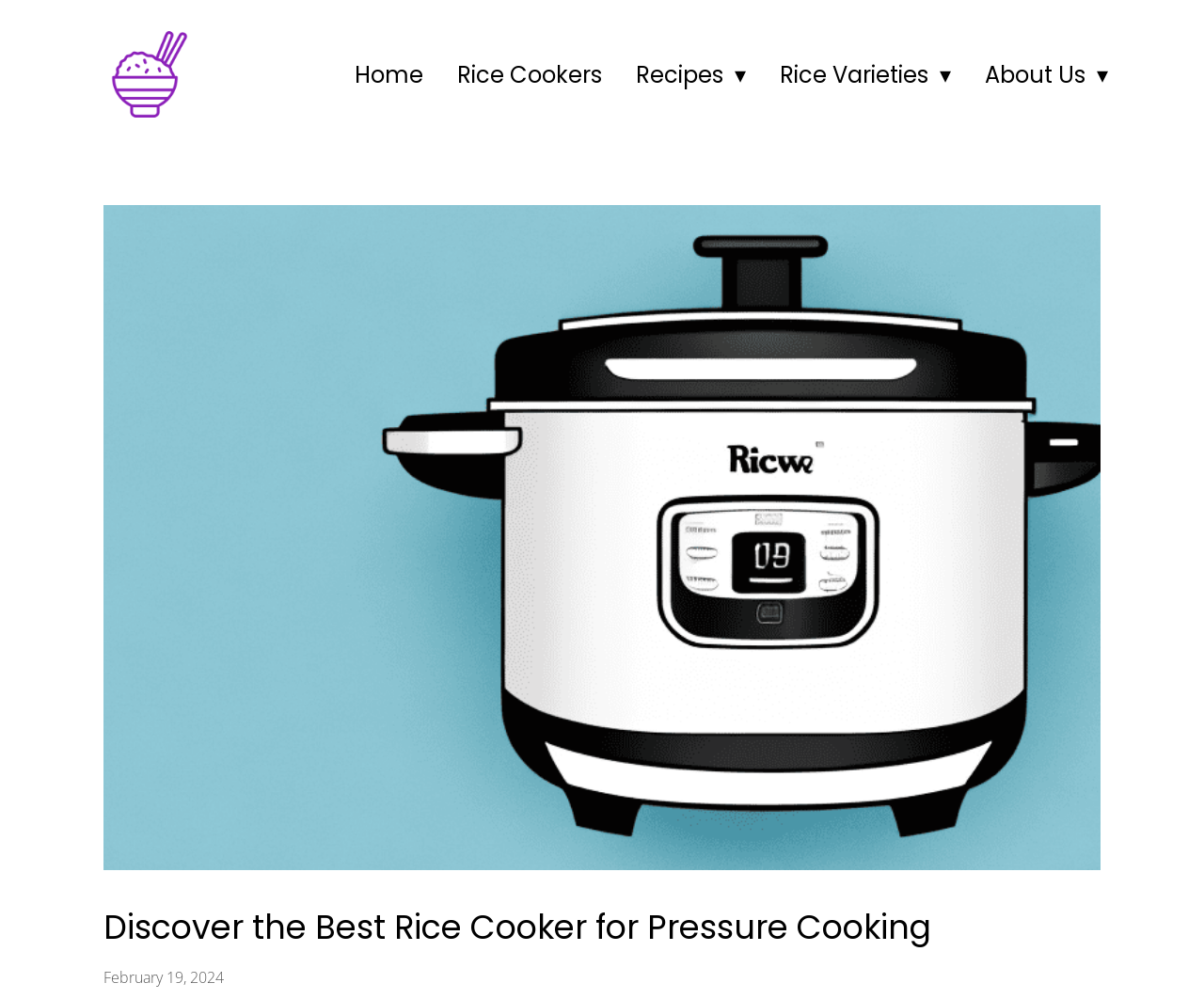For the element described, predict the bounding box coordinates as (top-left x, top-left y, bottom-right x, bottom-right y). All values should be between 0 and 1. Element description: About Us

[0.818, 0.059, 0.92, 0.09]